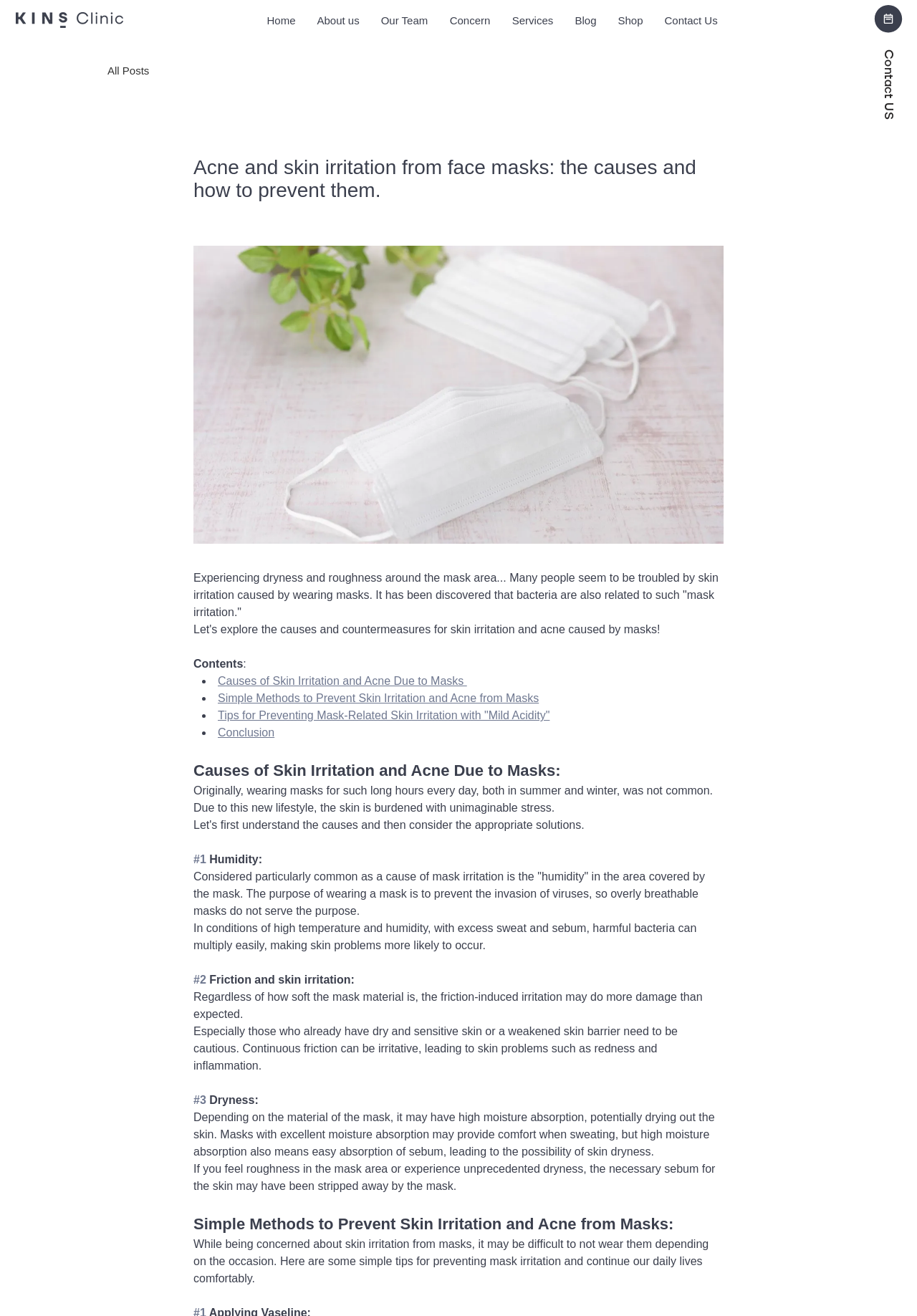Explain the contents of the webpage comprehensively.

This webpage is about acne and skin irritation caused by wearing face masks. At the top right corner, there are two links, "Mail" and "Contact US". Below them, there is a navigation menu with links to "Home", "About us", "Our Team", "Concern", "Services", "Blog", and "Shop". 

On the left side, there is a logo image and another navigation menu with a link to "All Posts". The main content of the webpage is an article titled "Acne and skin irritation from face masks: the causes and how to prevent them." The article starts with a brief introduction, explaining that many people experience dryness and roughness around the mask area due to skin irritation caused by wearing masks, and that bacteria are also related to this issue.

Below the introduction, there is an image of face masks that can cause acne. The article then outlines the contents, which include the causes of skin irritation and acne due to masks, simple methods to prevent skin irritation and acne from masks, and tips for preventing mask-related skin irritation with "Mild Acidity". 

The first section, "Causes of Skin Irritation and Acne Due to Masks", explains that wearing masks for long hours every day can burden the skin with unimaginable stress. It highlights three main causes: humidity, friction and skin irritation, and dryness. The section provides detailed explanations and examples for each cause.

The second section, "Simple Methods to Prevent Skin Irritation and Acne from Masks", offers some simple tips for preventing mask irritation and continuing daily life comfortably.